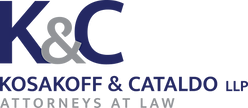Explain the image with as much detail as possible.

The image features the logo of Kosakoff & Cataldo LLP, a law firm, prominently displaying the initials "K&C" in bold, modern typography. The logo is accompanied by the full name of the firm, "KOSAKOFF & CATALDO LLP," which is elegantly presented below the initials. The text "ATTORNEYS AT LAW" is featured in a streamlined, understated font at the bottom, emphasizing the firm's professional identity and commitment to legal services. The color scheme and design convey a sense of professionalism and reliability, suitable for a legal practice.